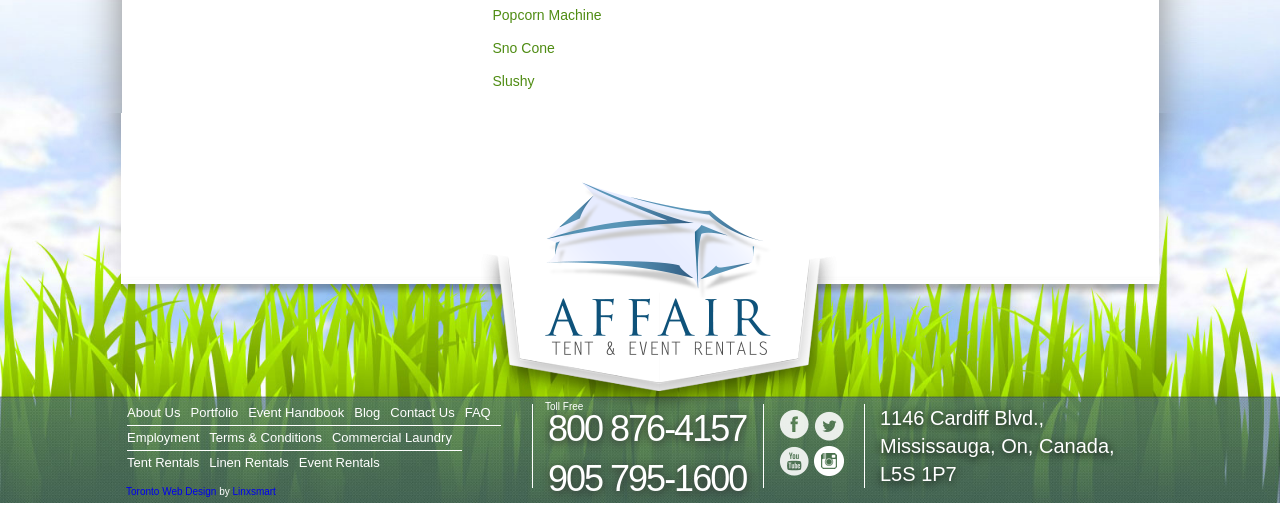Please identify the bounding box coordinates of the element on the webpage that should be clicked to follow this instruction: "Follow on Facebook". The bounding box coordinates should be given as four float numbers between 0 and 1, formatted as [left, top, right, bottom].

[0.609, 0.81, 0.632, 0.869]